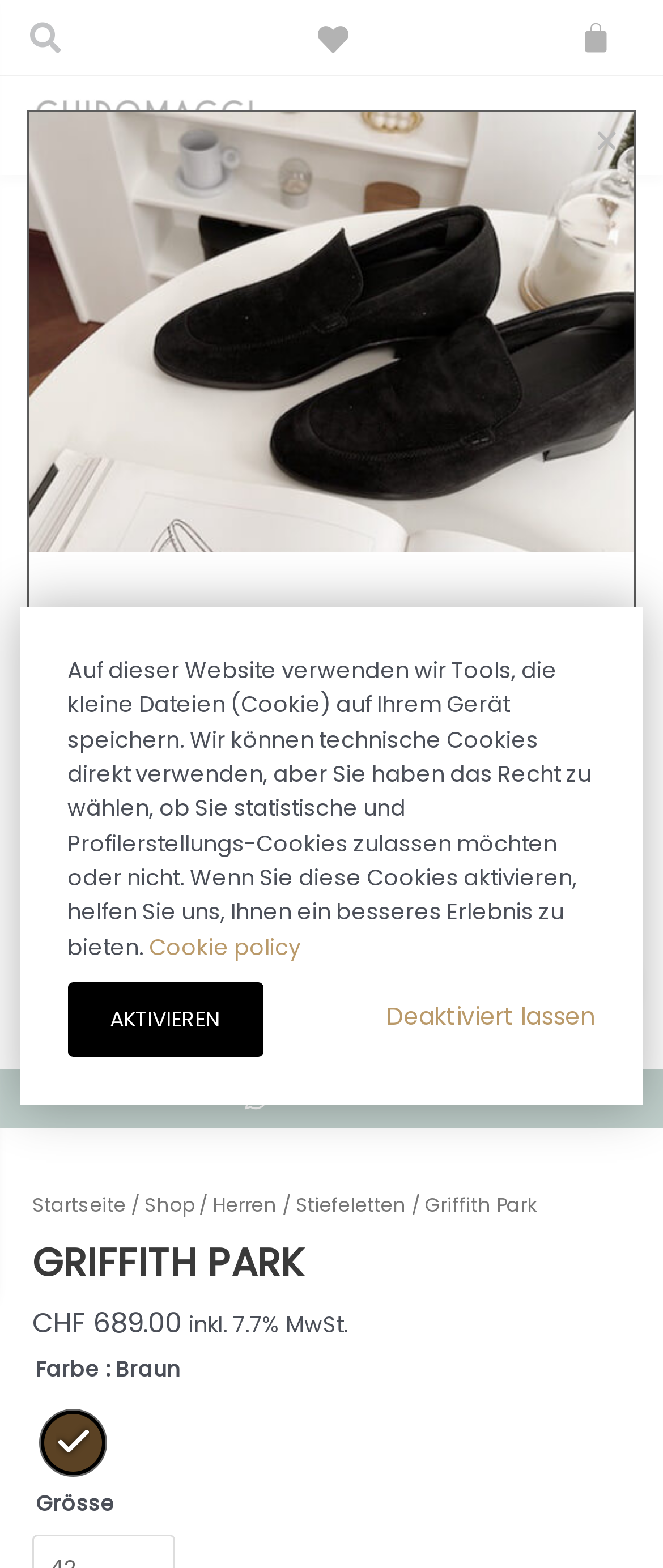Generate a thorough caption that explains the contents of the webpage.

This webpage appears to be a product page for a pair of classic elevator ankle boots. At the top of the page, there is a search bar with a "Suche" (Search) button to the right. Next to the search bar, there is a link to the shopping cart, represented by a cart icon. Below the search bar, there are several links, including "guidomaggi Schuhe mit Absatz Schweiz" (Guidomaggi shoes with heels Switzerland), which has an associated image.

To the right of these links, there is a dropdown menu with the option to select a language, currently set to "DE" (German). Below this, there is a "Menu Toggle" button, which expands to reveal a menu with several links, including a breadcrumb navigation menu.

The main content of the page is focused on the product, with a large image of the boots taking up most of the screen. Below the image, there is a heading "GRIFFITH PARK" and a price listed as "CHF 689.00", including 7.7% VAT. There are also details about the product, including the color "Braun" (Brown) and a radio group to select the size.

Further down the page, there is a section with a heading "Auf dieser Website verwenden wir Tools..." (We use tools on this website...), which appears to be a cookie policy notification. There are buttons to "AKTIVIEREN" (Activate) or "Deaktiviert lassen" (Deactivate) statistical and profiling cookies.

At the very bottom of the page, there is a link to "CLICK TO CHAT" and an image. There is also a document section with a heading "Sehr geehrte Kundin, sehr geehrter Kunde" (Dear customer), which appears to be a notification about delivery times.